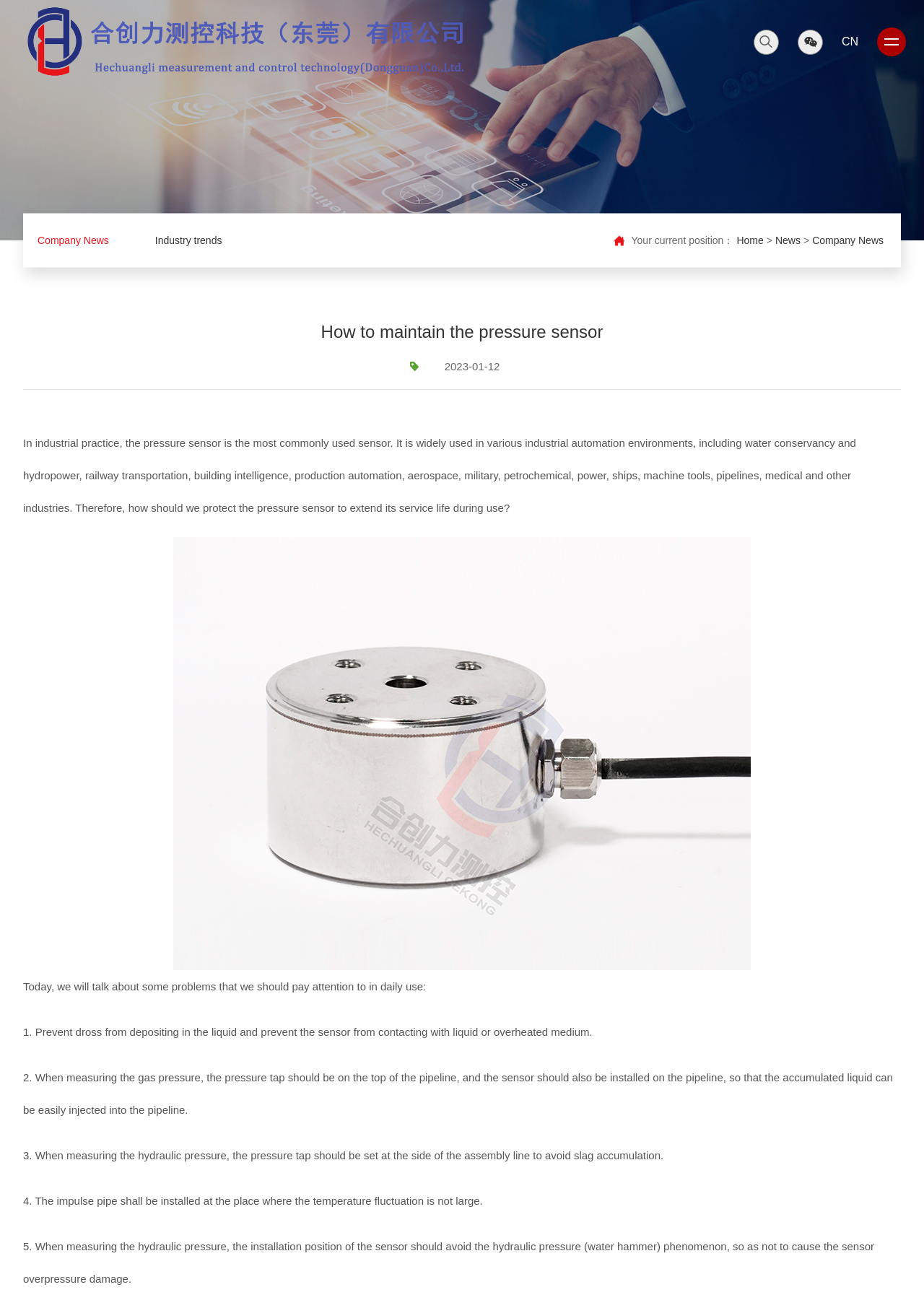What is the main topic of this webpage?
Using the information from the image, answer the question thoroughly.

The webpage is about how to maintain the pressure sensor, which is widely used in various industrial automation environments. The content provides tips and precautions to extend the service life of the pressure sensor.